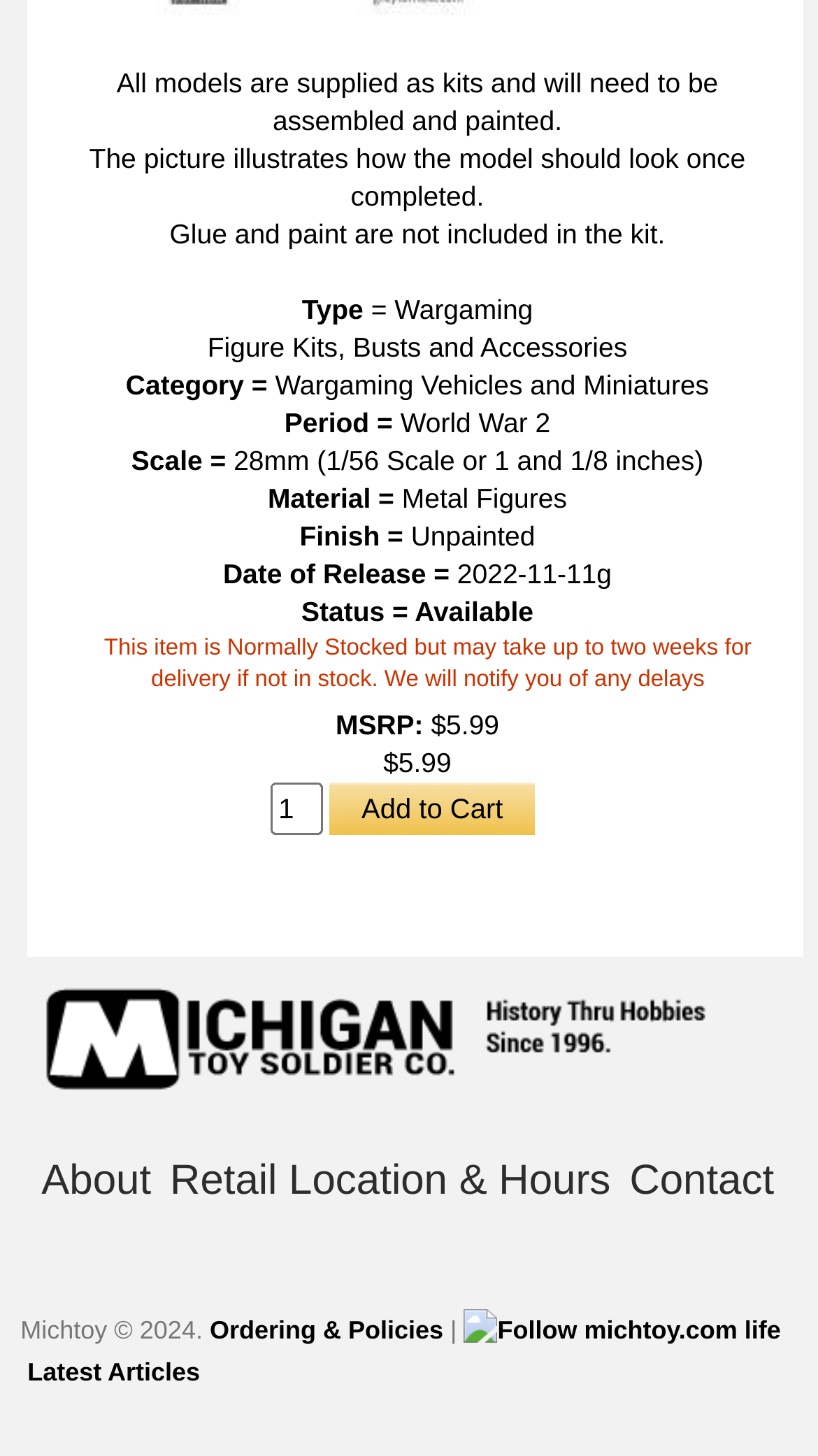Determine the bounding box coordinates of the target area to click to execute the following instruction: "Click the 'Contact' link."

[0.77, 0.795, 0.946, 0.827]